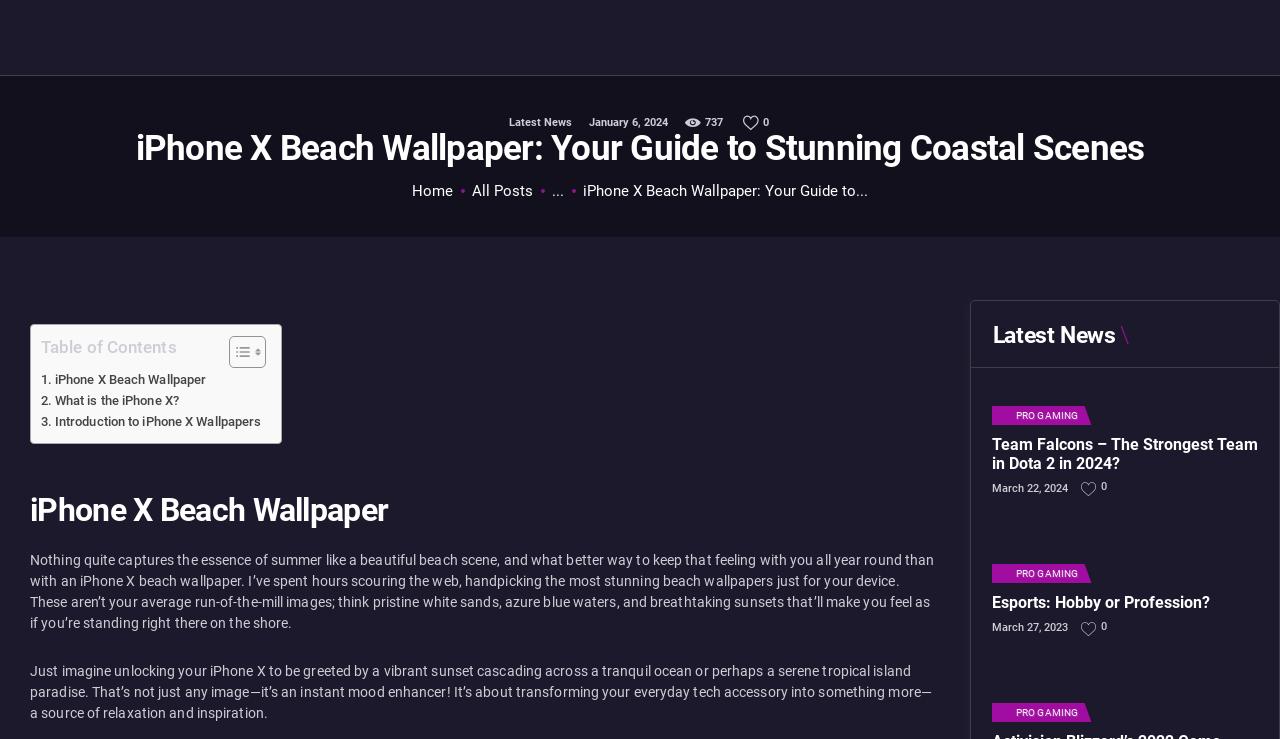Determine the bounding box coordinates of the clickable region to follow the instruction: "Read 'iPhone X Beach Wallpaper: Your Guide to Stunning Coastal Scenes'".

[0.106, 0.178, 0.894, 0.223]